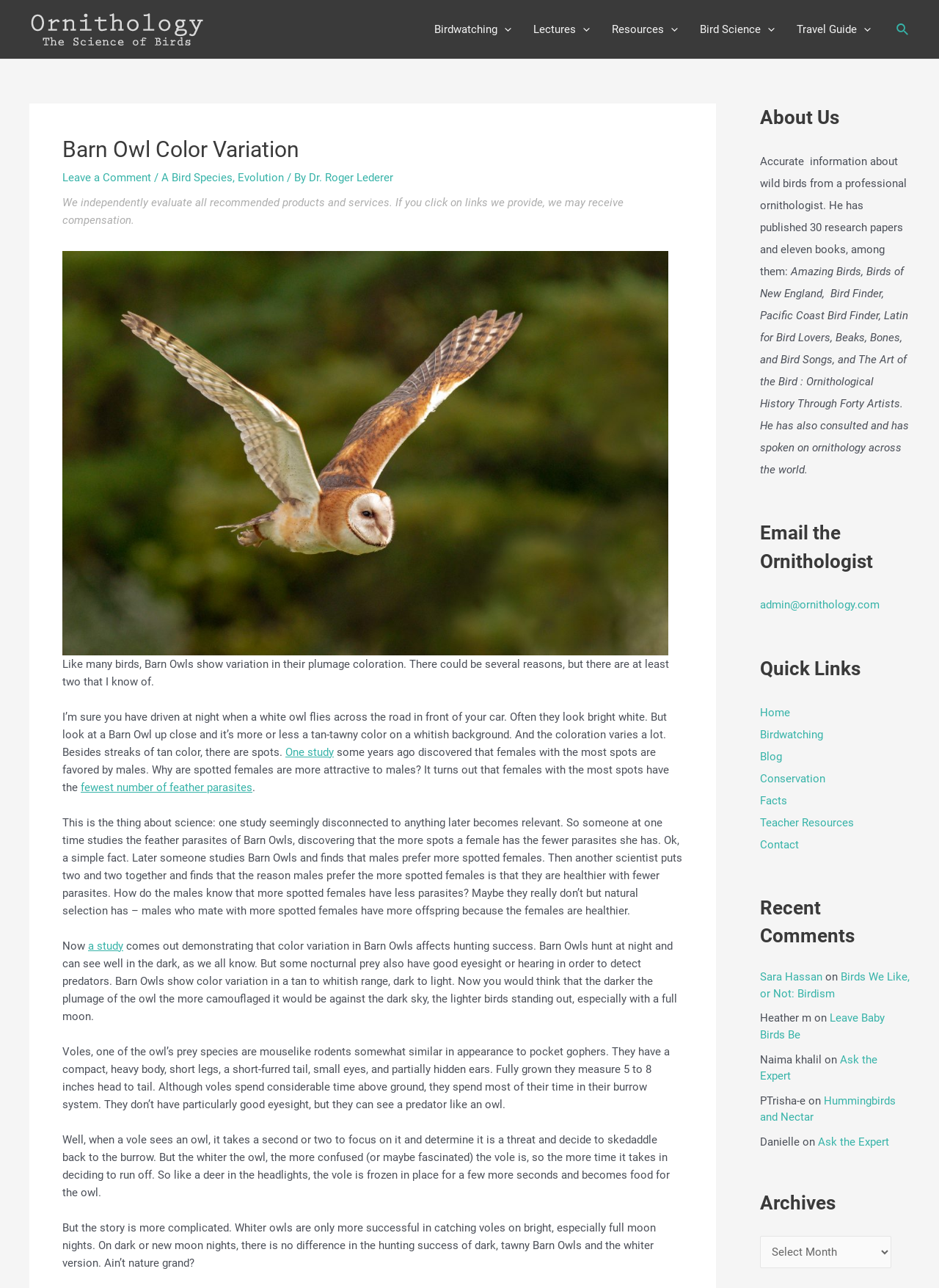Kindly provide the bounding box coordinates of the section you need to click on to fulfill the given instruction: "Enter text in the input field".

None